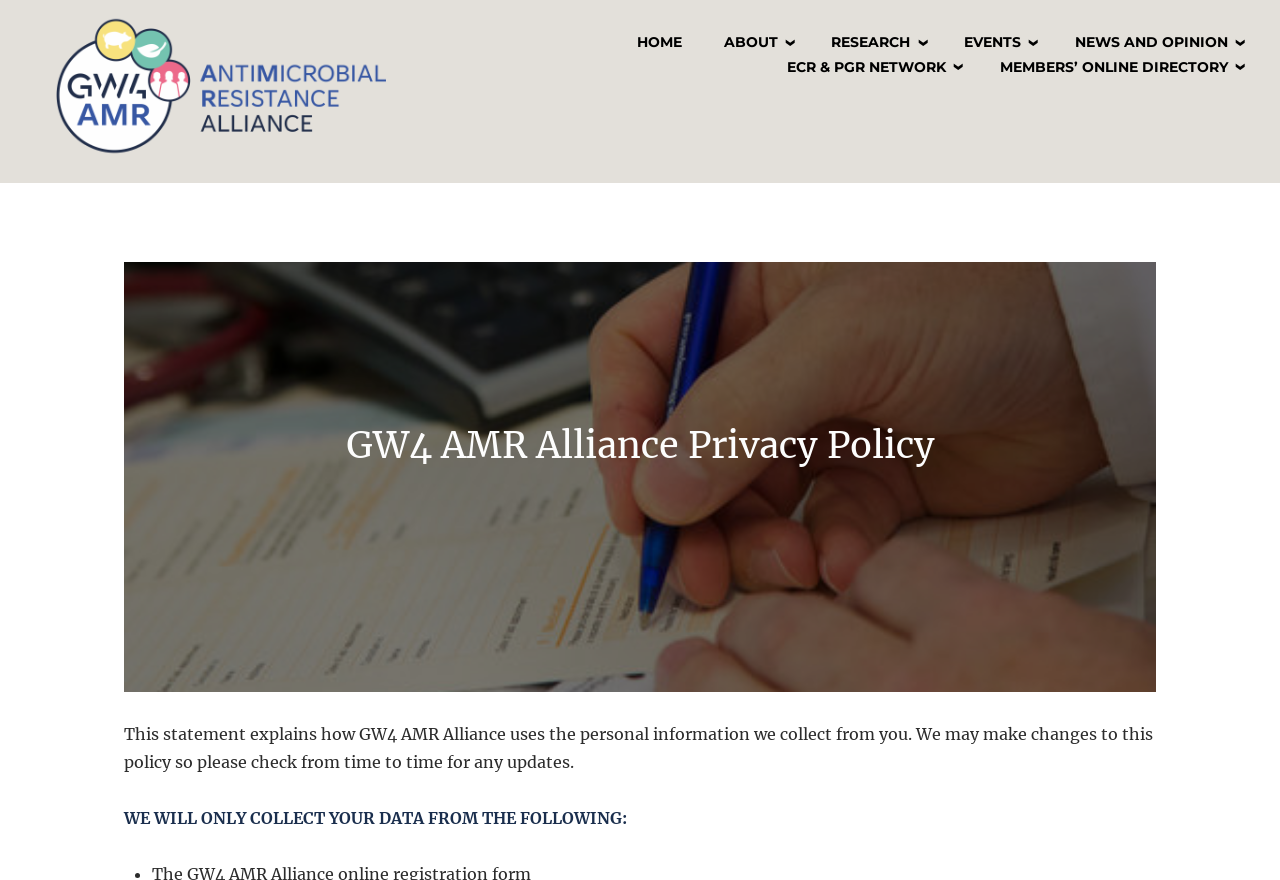Please answer the following question using a single word or phrase: 
What is the position of the 'NEWS AND OPINION ›' link?

Bottom-right